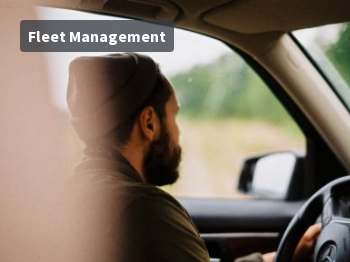What is visible in the background of the image?
Examine the image and provide an in-depth answer to the question.

The background of the image is blurred, but it appears to be a natural landscape with green foliage, suggesting that the man is driving through a rural or wooded area.